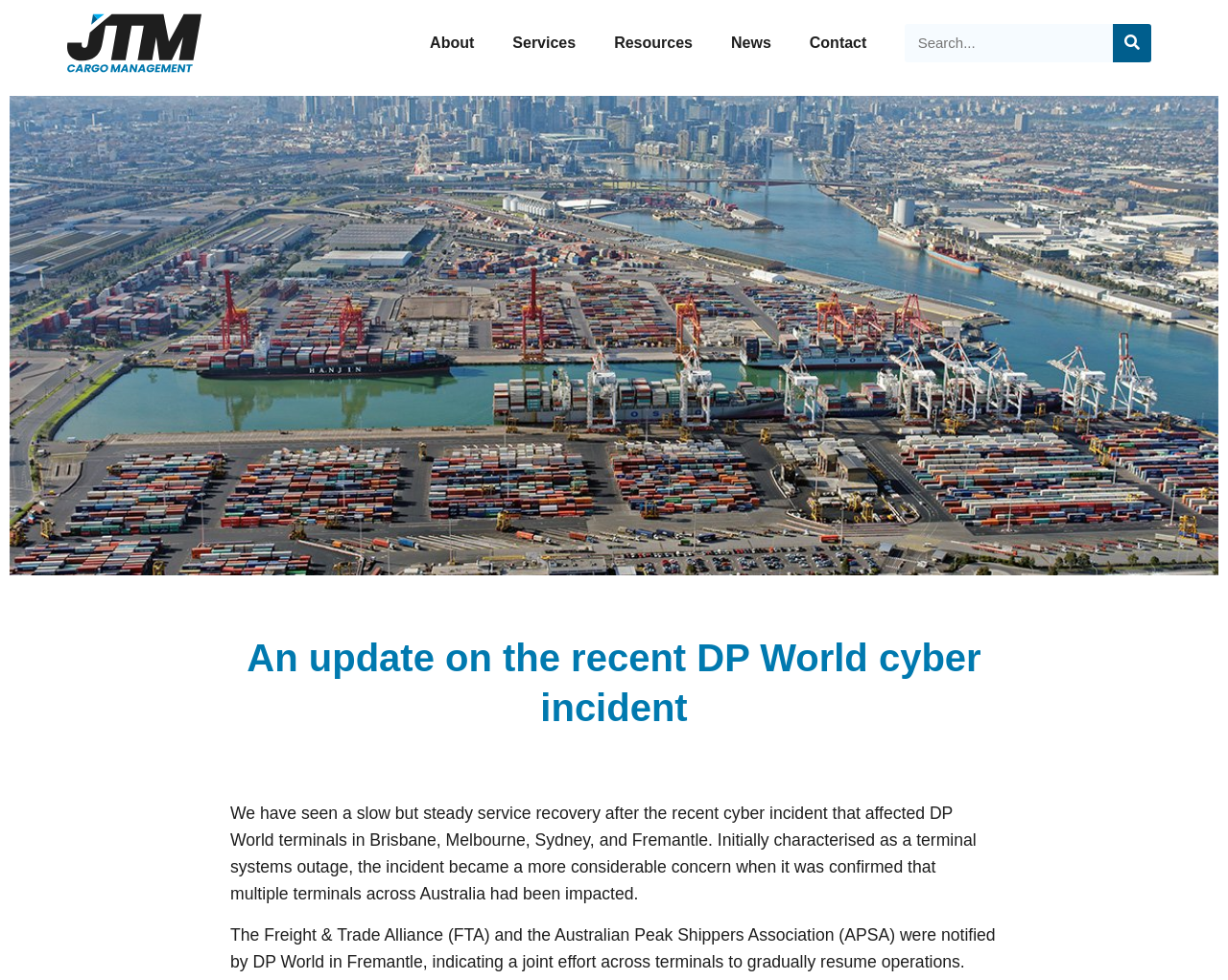Summarize the webpage with intricate details.

The webpage appears to be a news article page from JTM Cargo Management. At the top, there is a navigation menu with five links: "About", "Services", "Resources", "News", and "Contact", aligned horizontally and evenly spaced. To the right of the navigation menu, there is a search bar with a search box and a "Search" button.

Below the navigation menu, there is a heading that reads "An update on the recent DP World cyber incident". This heading is centered and takes up a significant portion of the page width.

Under the heading, there is a block of text that summarizes the recent DP World cyber incident, explaining the impact on terminals in Brisbane, Melbourne, Sydney, and Fremantle, and the subsequent service recovery. This text is positioned below the heading and takes up most of the page's content area.